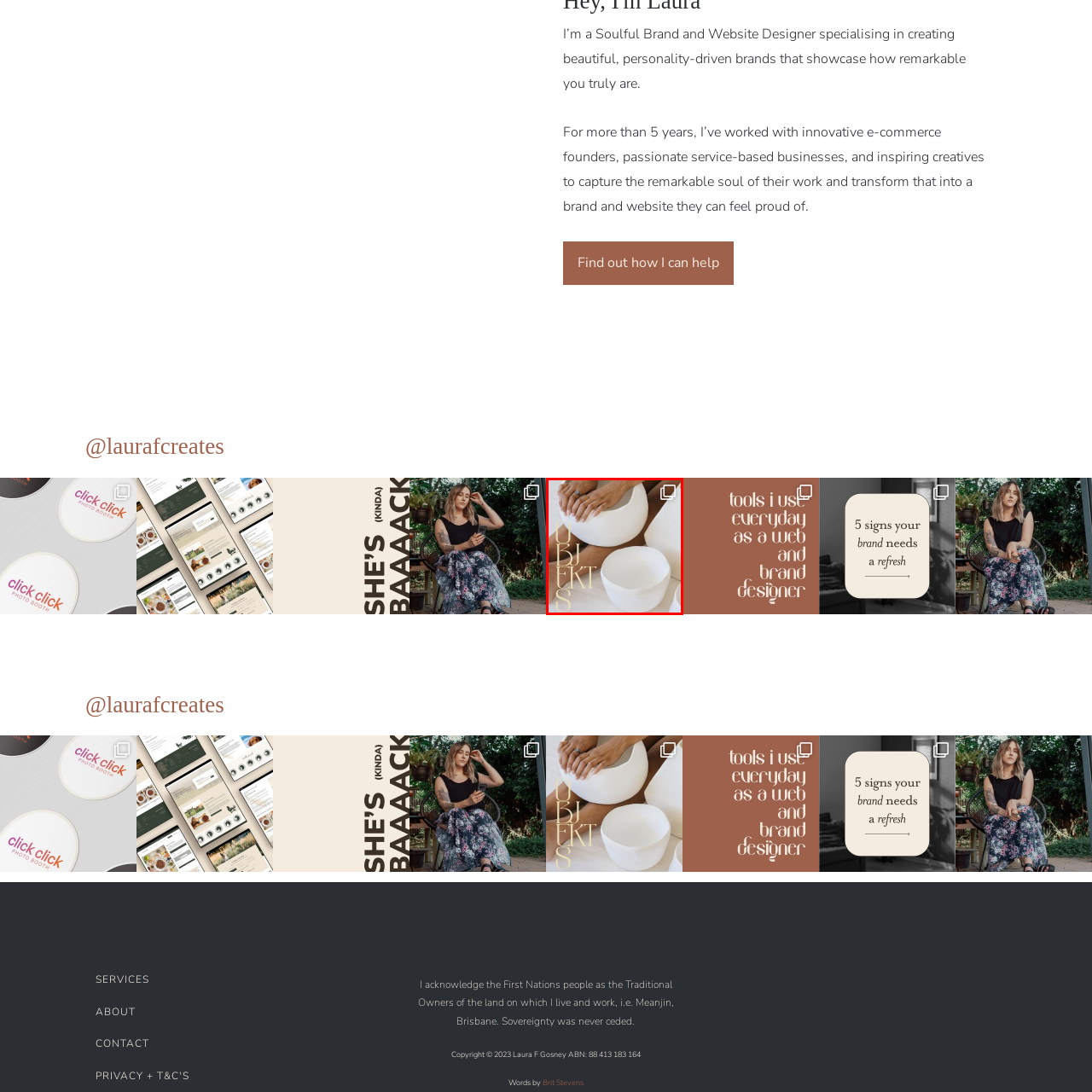Pay attention to the image inside the red rectangle, What is the focus of the 'OBJEKTS' overlay? Answer briefly with a single word or phrase.

Curated objects